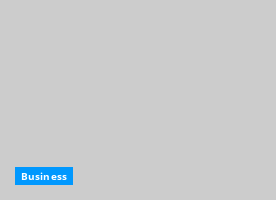What is the purpose of the button?
Kindly answer the question with as much detail as you can.

The button serves as a link to the business-related content of the webpage, inviting viewers to explore articles or resources related to the business sector, which is likely to feature relevant articles below the button.